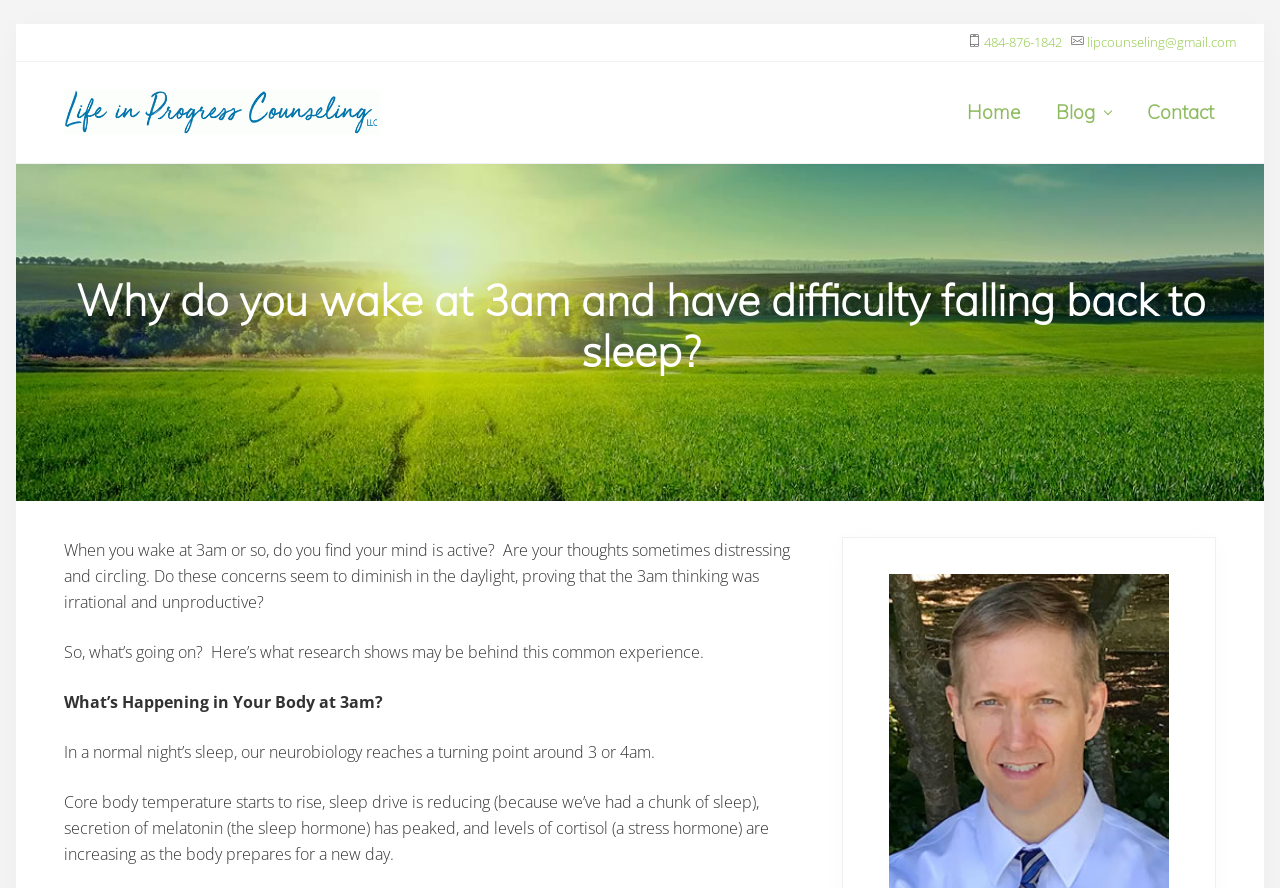What is the email address provided on the webpage?
Please give a detailed and thorough answer to the question, covering all relevant points.

The email address can be found by looking at the link 'lipcounseling@gmail.com' which is located at the top of the page, next to the phone number.